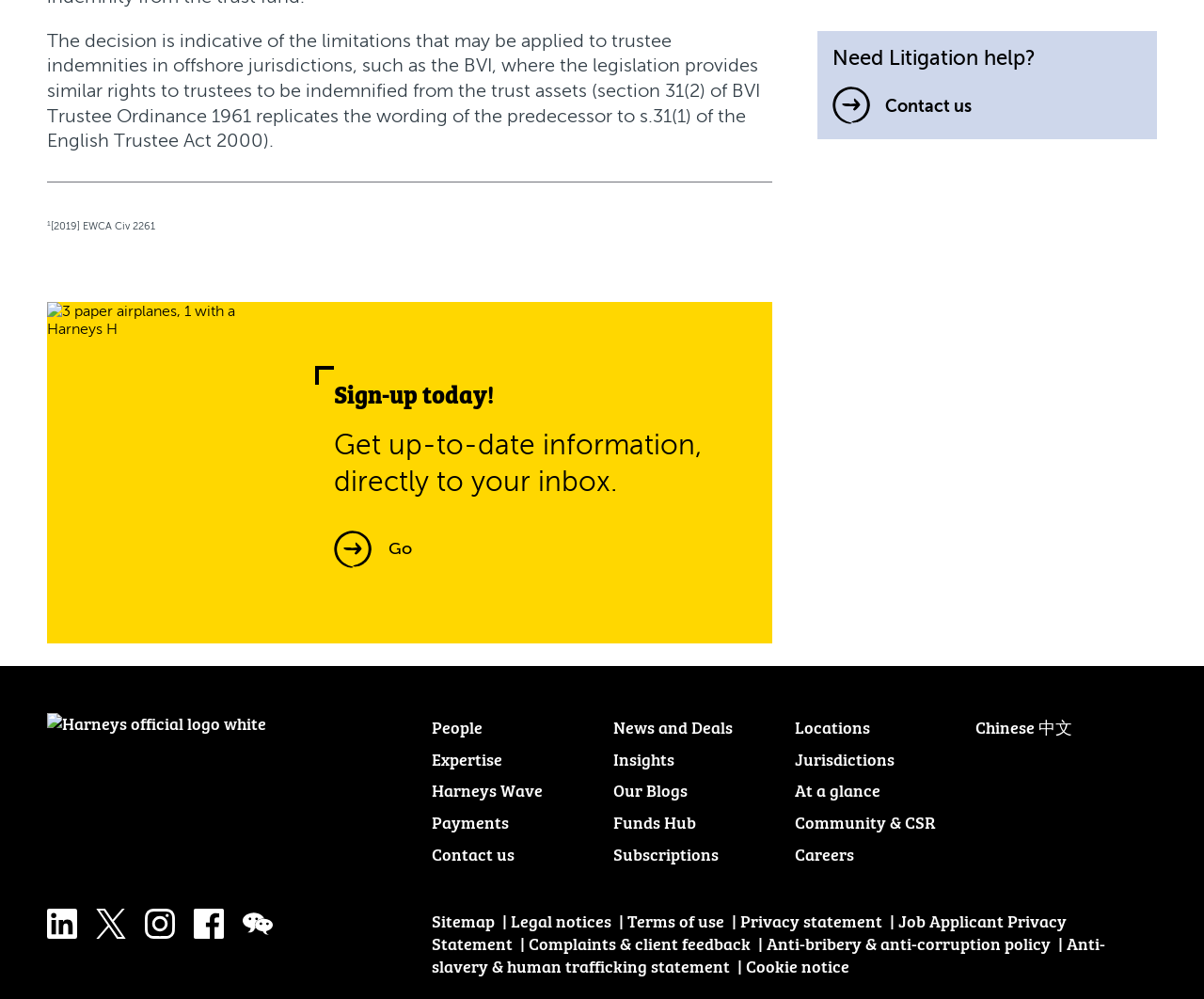Provide the bounding box coordinates of the HTML element this sentence describes: "Contact us".

[0.359, 0.84, 0.491, 0.865]